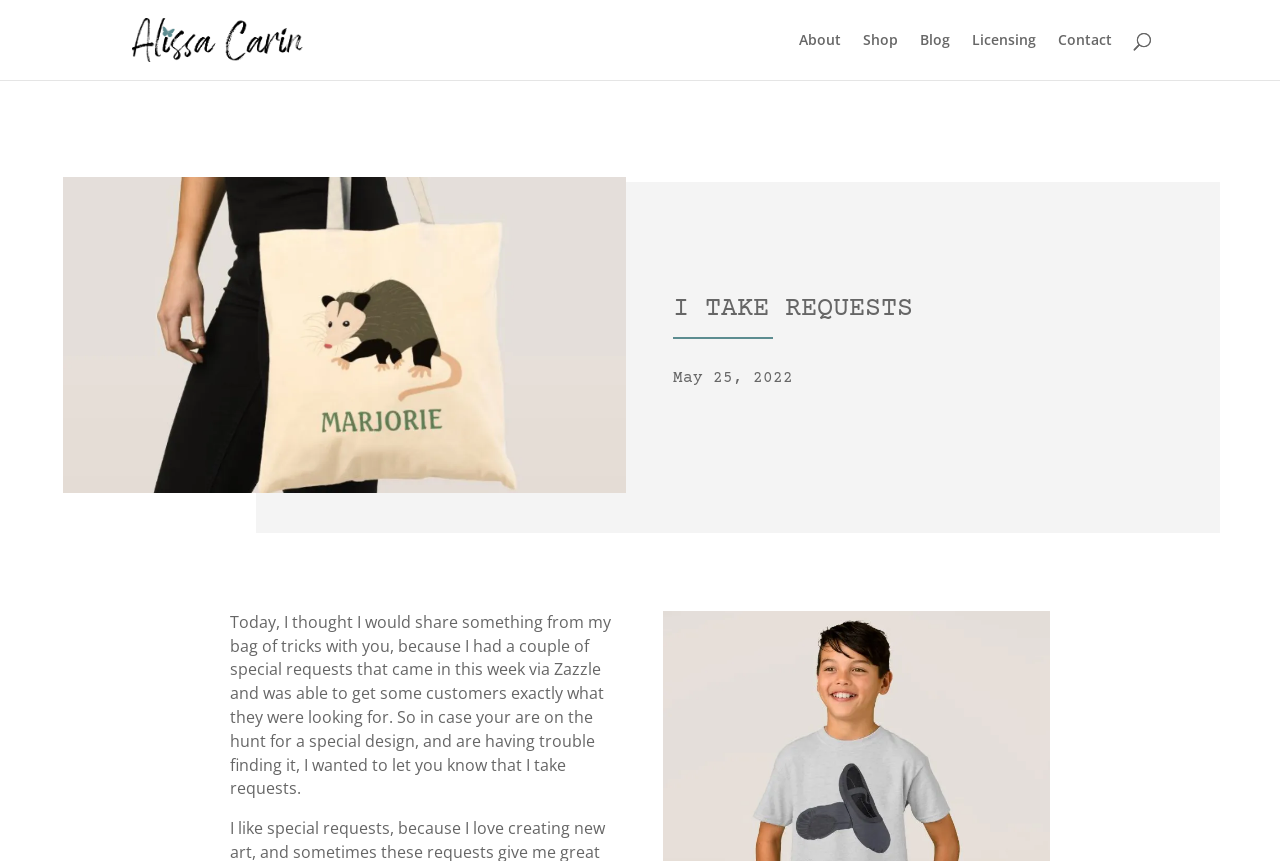Offer a detailed explanation of the webpage layout and contents.

The webpage is titled "I Take Requests | AlissaCarin.com" and features a prominent image of the website's logo at the top left corner. Below the logo is a navigation menu with five links: "About", "Shop", "Blog", "Licensing", and "Contact", which are aligned horizontally and centered at the top of the page.

A search bar is located at the very top of the page, spanning almost the entire width. Below the navigation menu, there is a large image that takes up about half of the page's width and height.

The main content of the page is divided into three sections. The first section has a heading "I TAKE REQUESTS" in a larger font, followed by a date "May 25, 2022" in a smaller font. The second section is a paragraph of text that describes the author's ability to take special design requests from customers. This section is located below the image and takes up about half of the page's height.

Overall, the webpage has a simple and clean layout, with a focus on the main content and easy navigation to other sections of the website.